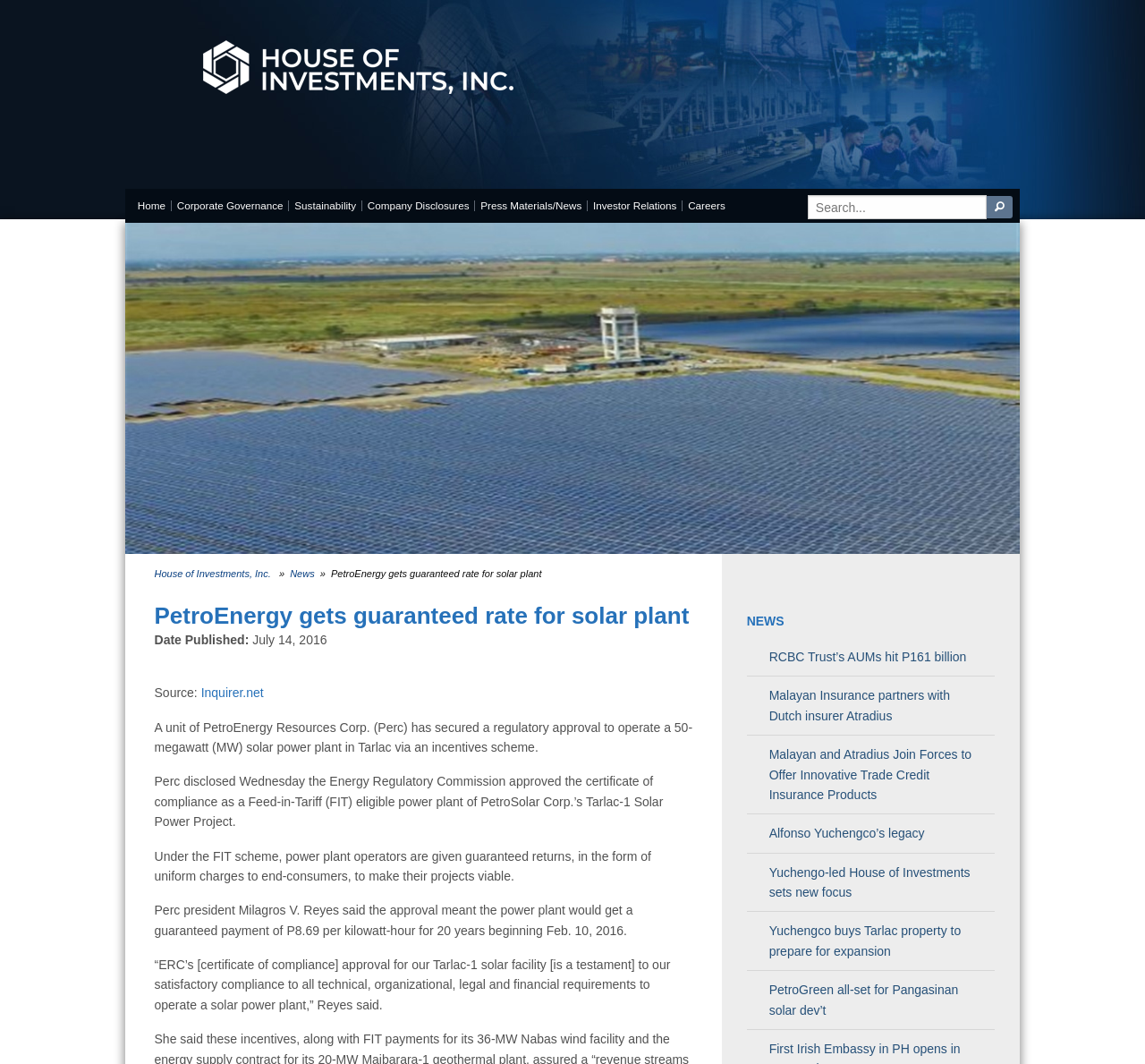What is the capacity of the solar power plant mentioned in the article?
Based on the image, give a one-word or short phrase answer.

50-megawatt